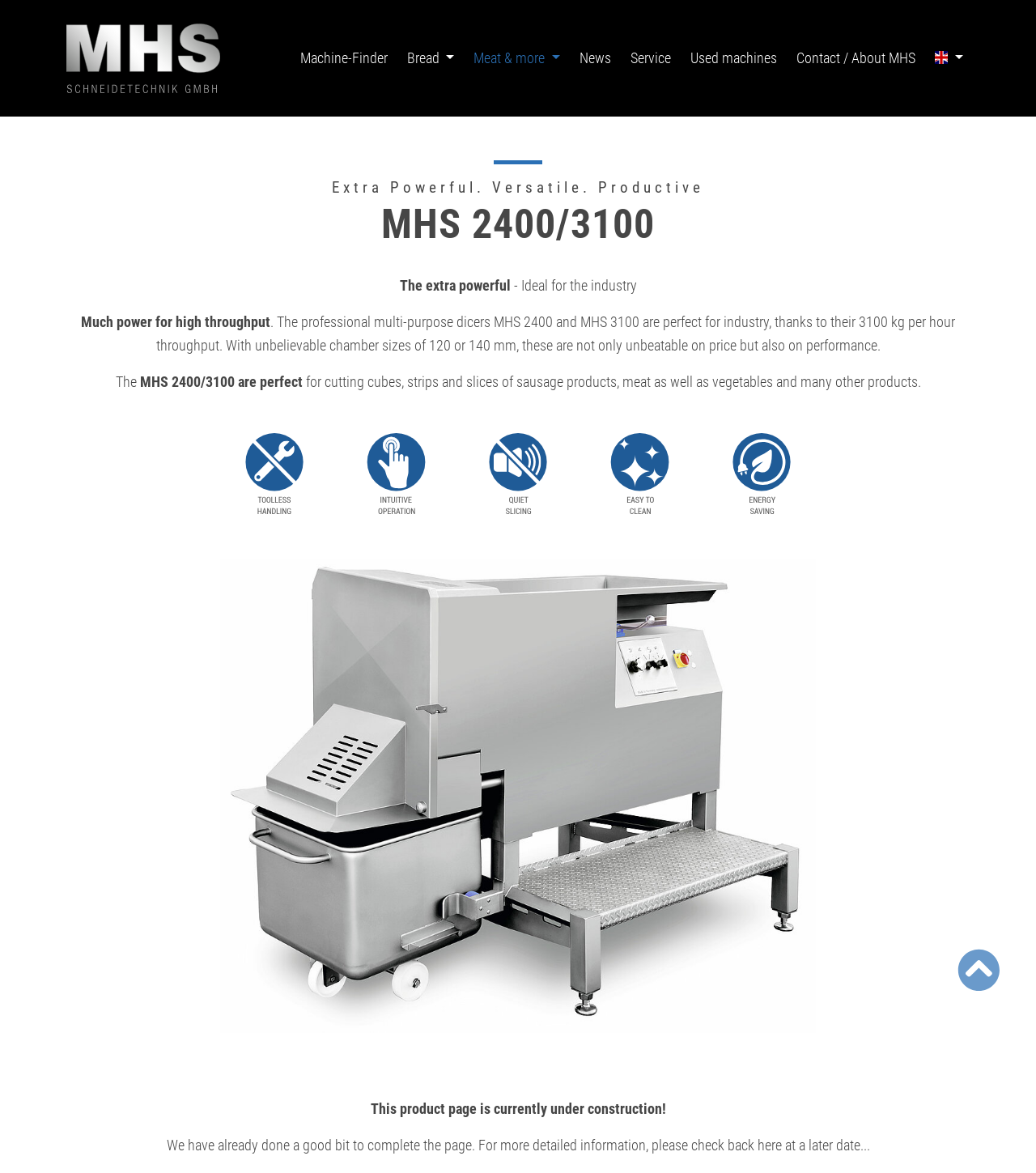What is the throughput of MHS 2400 and MHS 3100?
Provide a detailed answer to the question using information from the image.

The throughput of MHS 2400 and MHS 3100 can be found in the product description, where it is mentioned that these machines have a throughput of 3100 kg per hour.